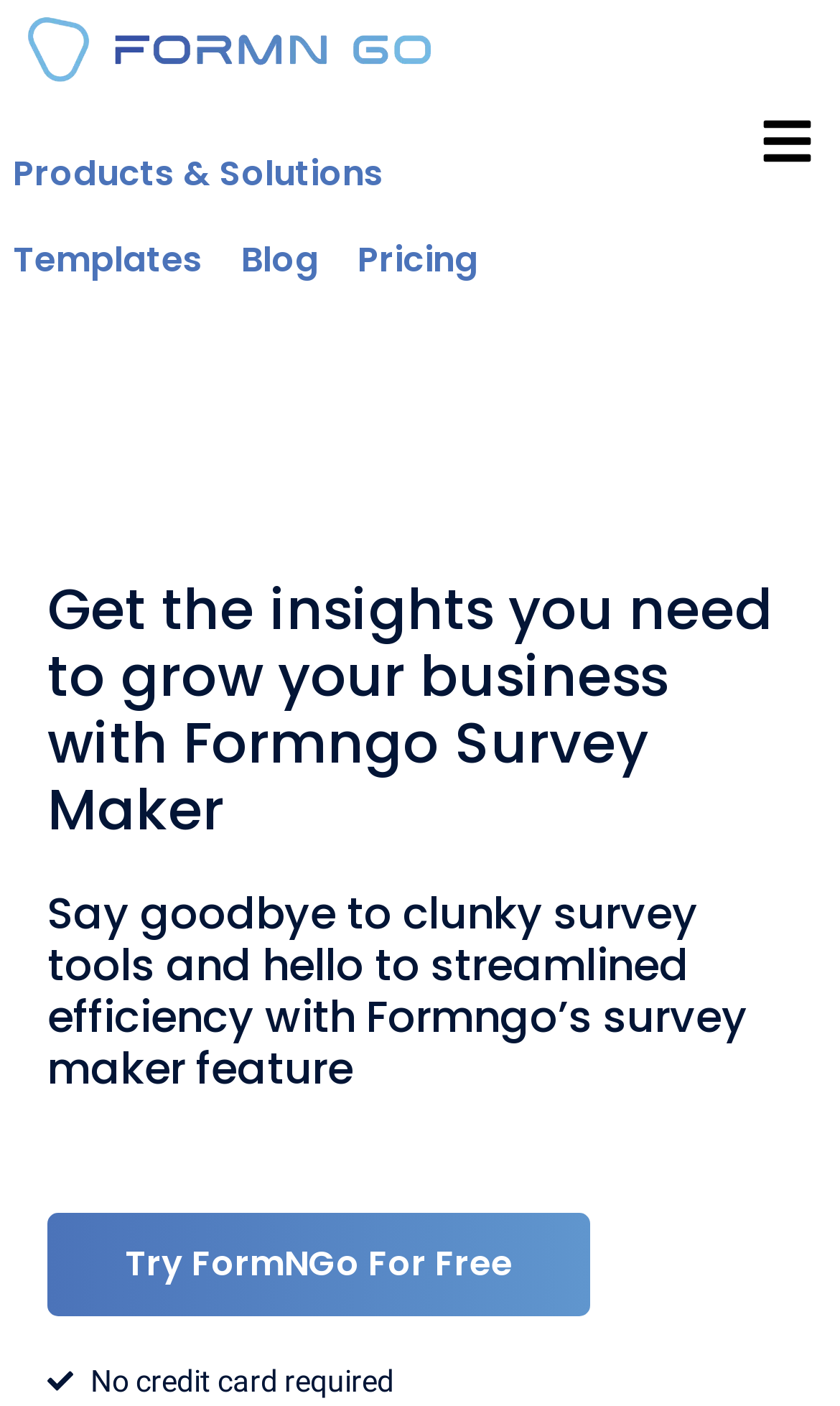Determine which piece of text is the heading of the webpage and provide it.

Get the insights you need to grow your business with Formngo Survey Maker